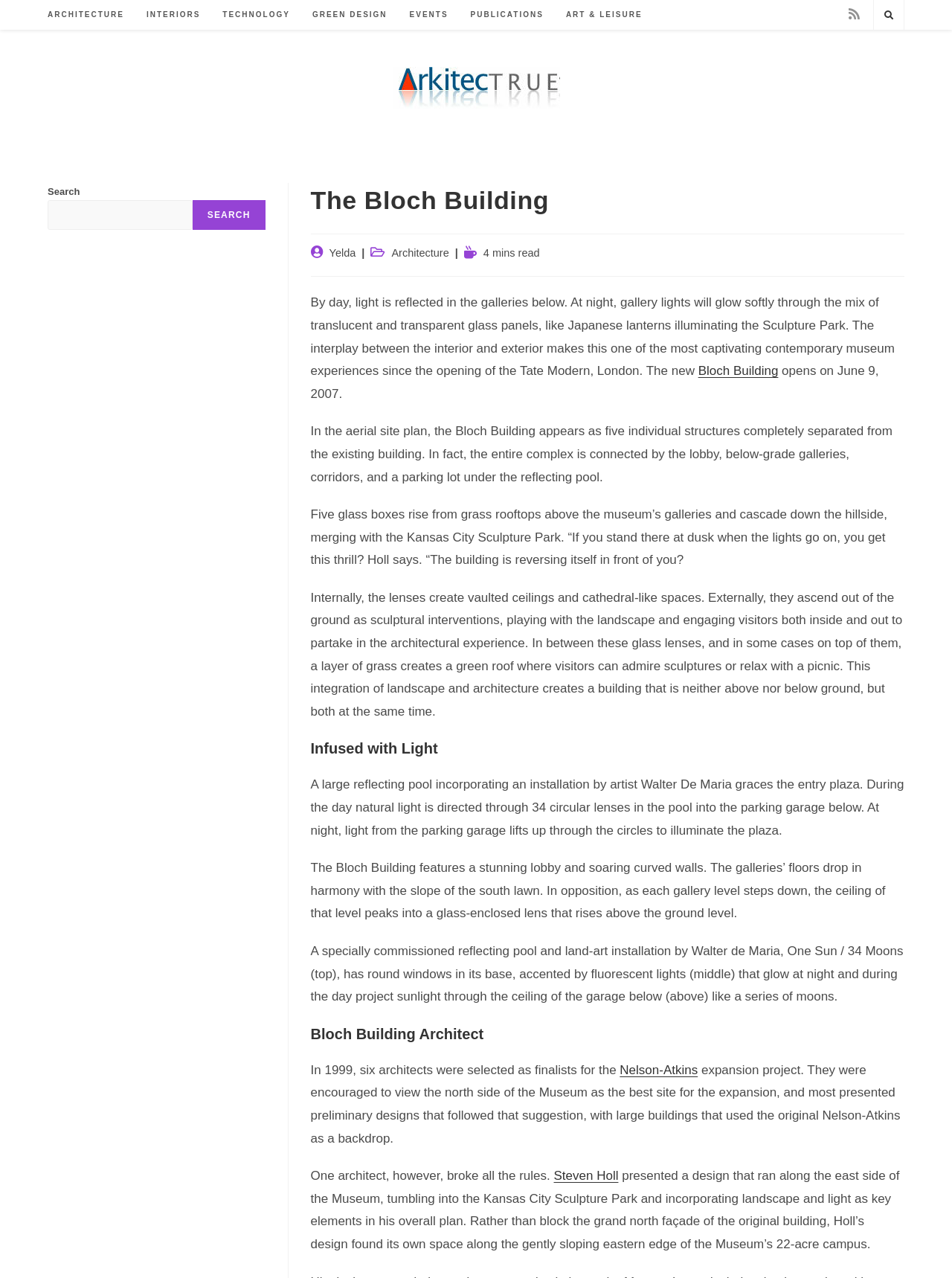Identify and provide the bounding box coordinates of the UI element described: "Interiors". The coordinates should be formatted as [left, top, right, bottom], with each number being a float between 0 and 1.

[0.142, 0.0, 0.222, 0.023]